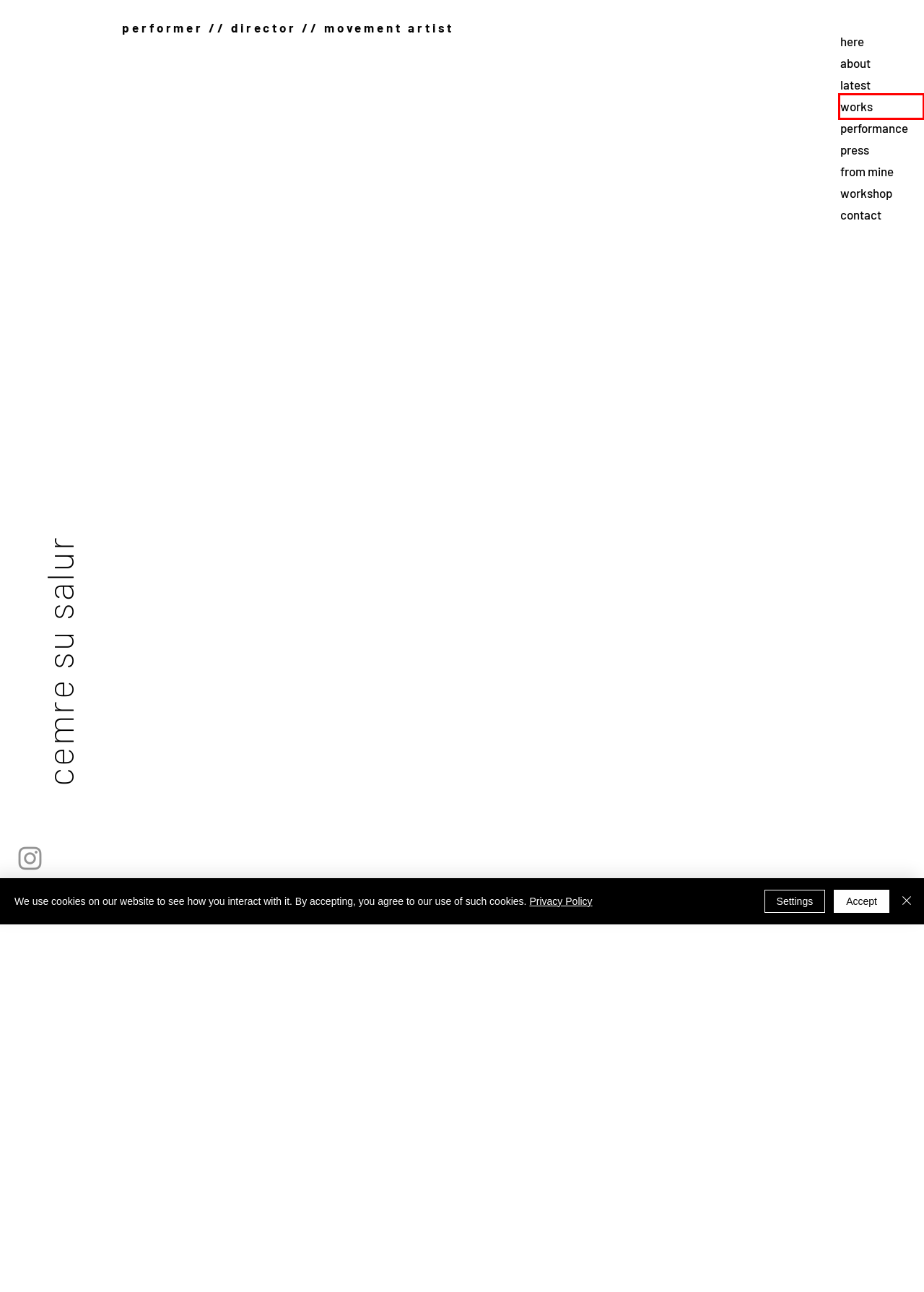You are presented with a screenshot of a webpage containing a red bounding box around a particular UI element. Select the best webpage description that matches the new webpage after clicking the element within the bounding box. Here are the candidates:
A. latest | cemre su salur
B. workshop | cemre su salur
C. contact | cemre su salur
D. performance | cemre su salur
E. press | cemre su salur
F. theatre artist | cemre su salur
G. works | cemre su salur
H. about | cemre su salur

G